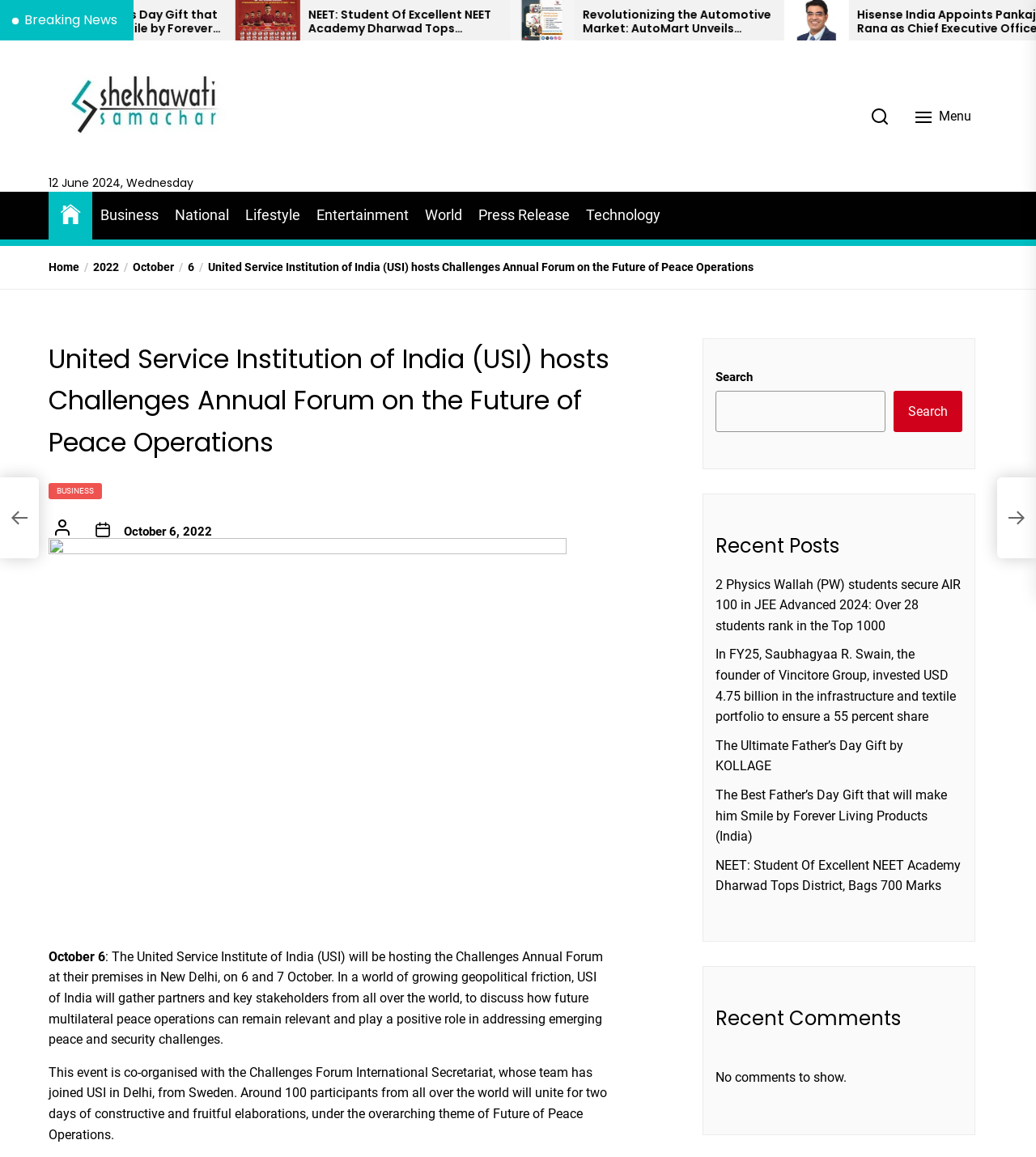What is the name of the institution hosting the event?
Using the image, respond with a single word or phrase.

United Service Institution of India (USI)